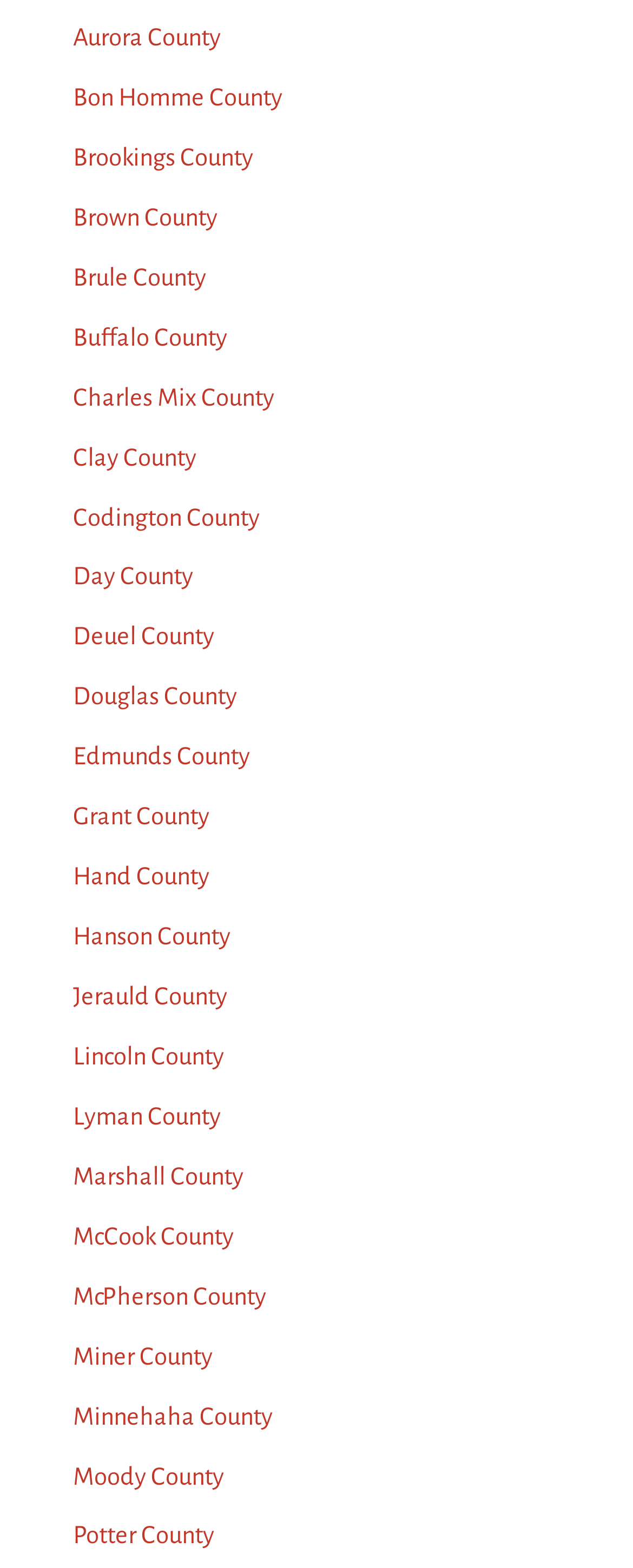Determine the bounding box coordinates for the HTML element described here: "Day County".

[0.115, 0.36, 0.305, 0.376]